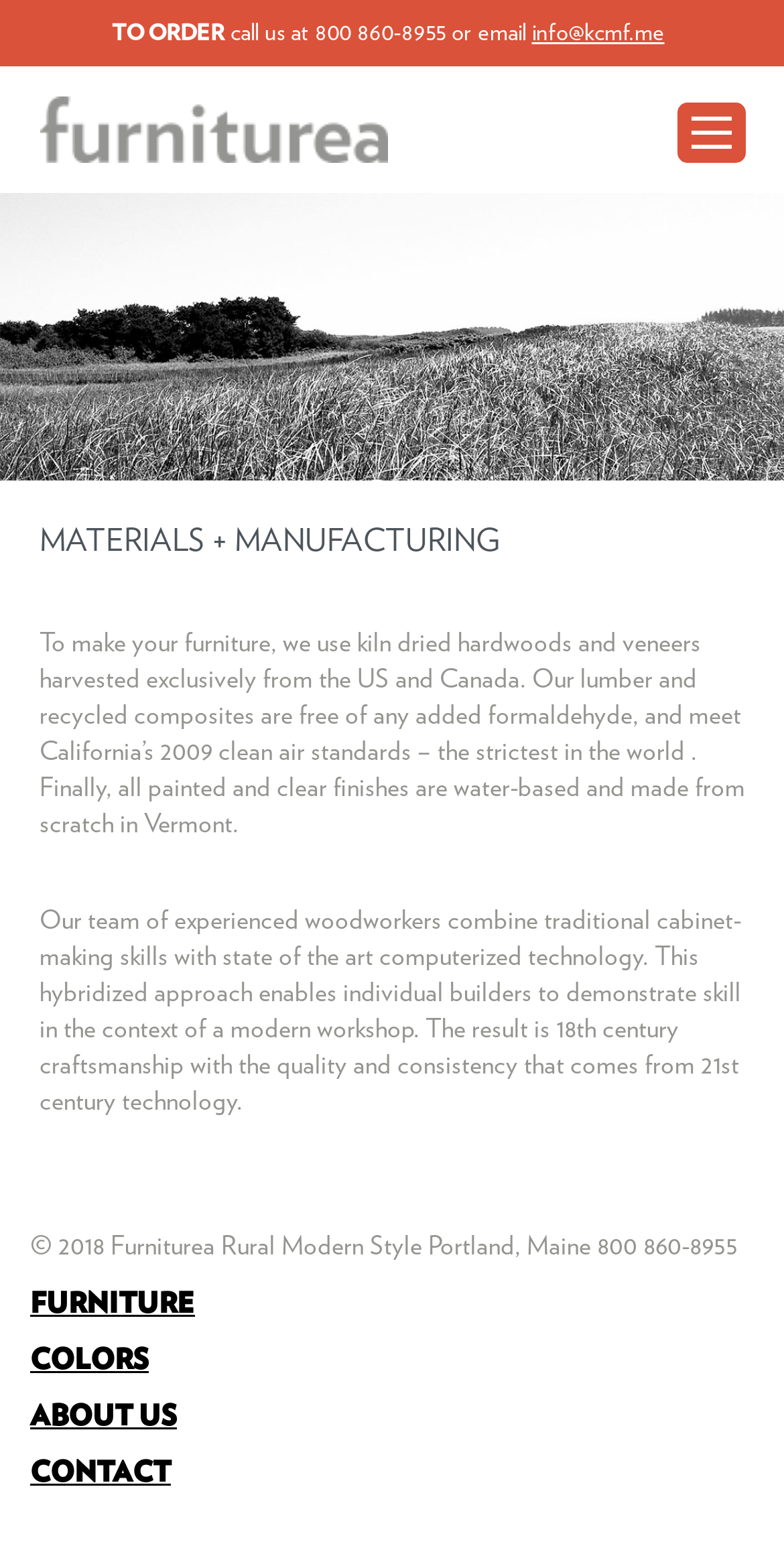What are the three main categories on the webpage?
Answer the question in as much detail as possible.

I found these categories by looking at the bottom section of the webpage, where it lists the three main categories: 'FURNITURE', 'COLORS', and 'ABOUT US', each with a corresponding link.